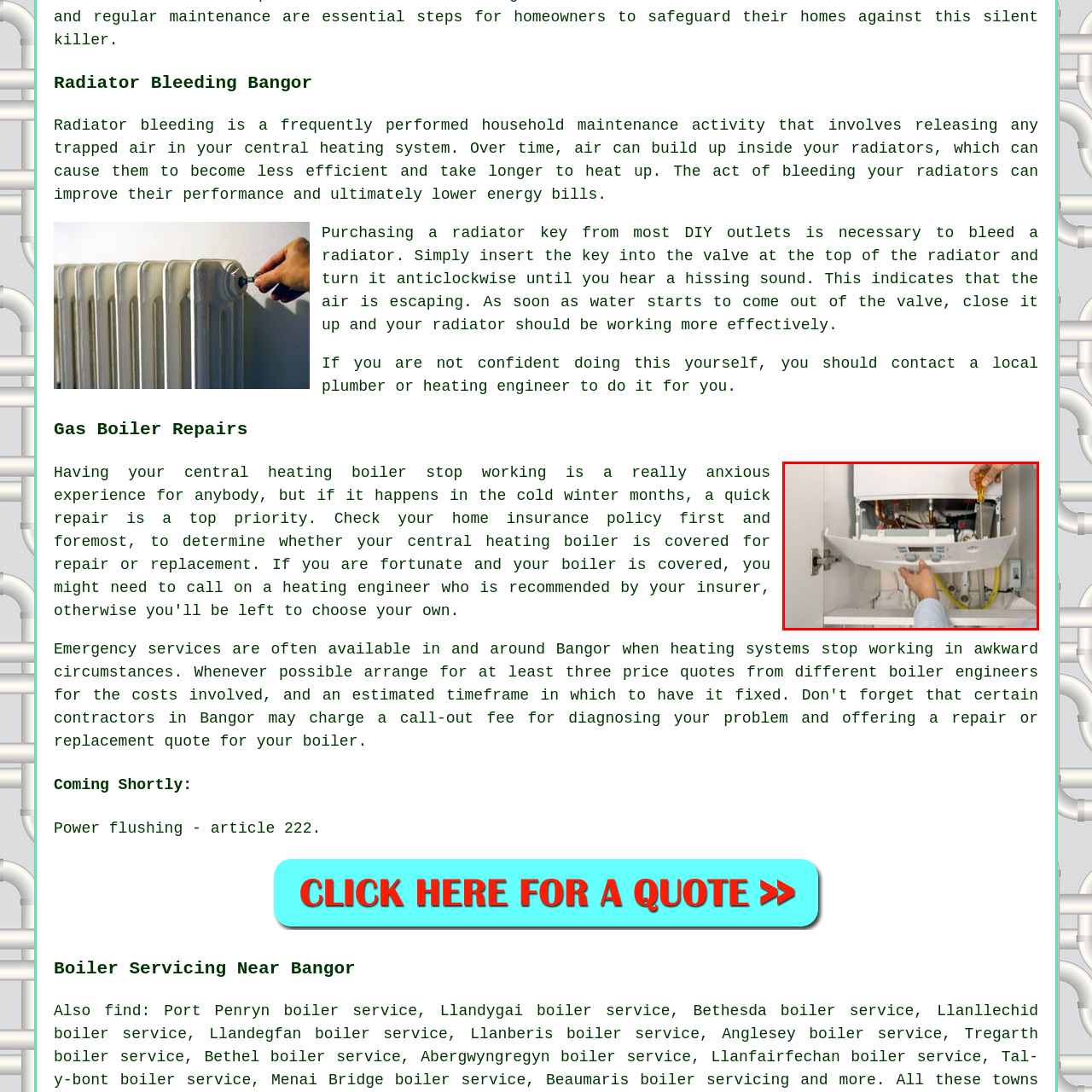Direct your attention to the image within the red boundary, What is the purpose of regular servicing for gas boilers?
 Respond with a single word or phrase.

Prolong lifespan